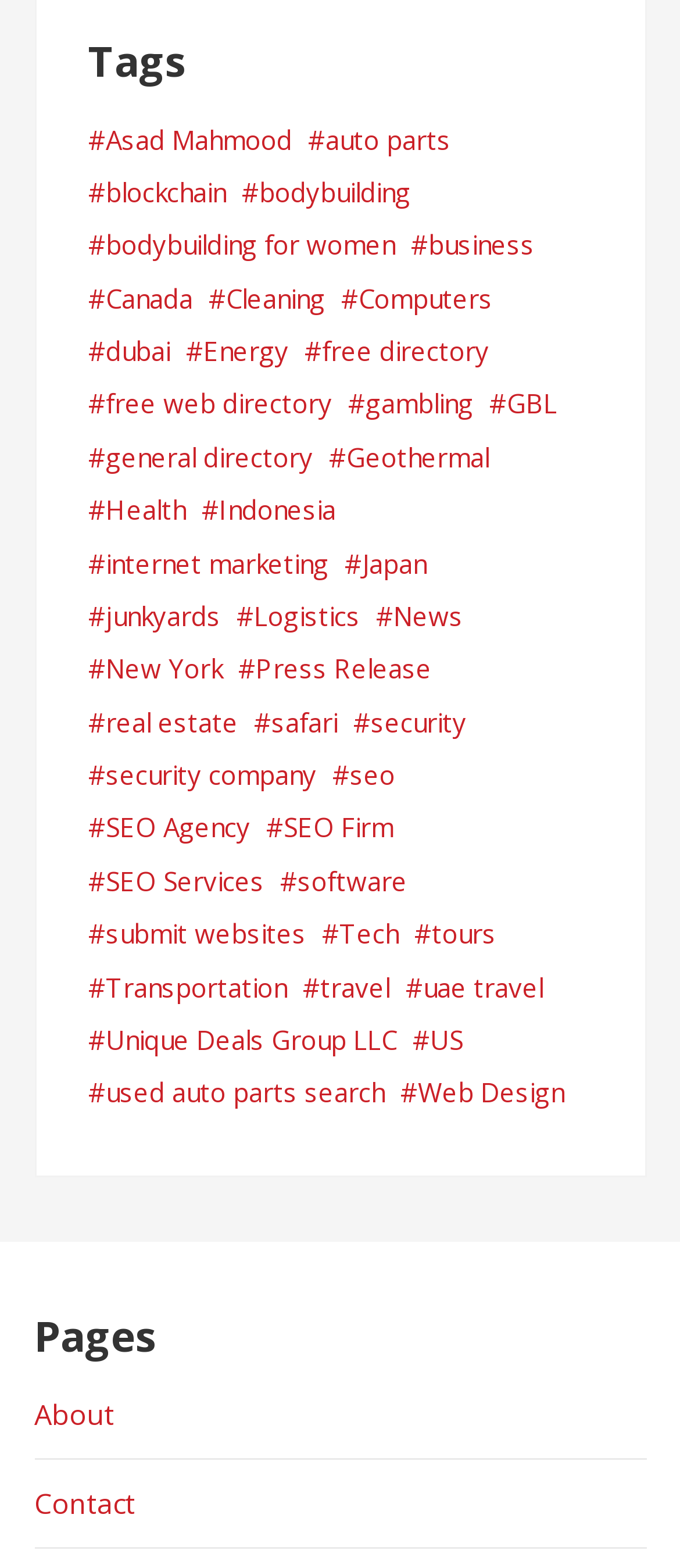What is the second section title?
Answer with a single word or short phrase according to what you see in the image.

Pages